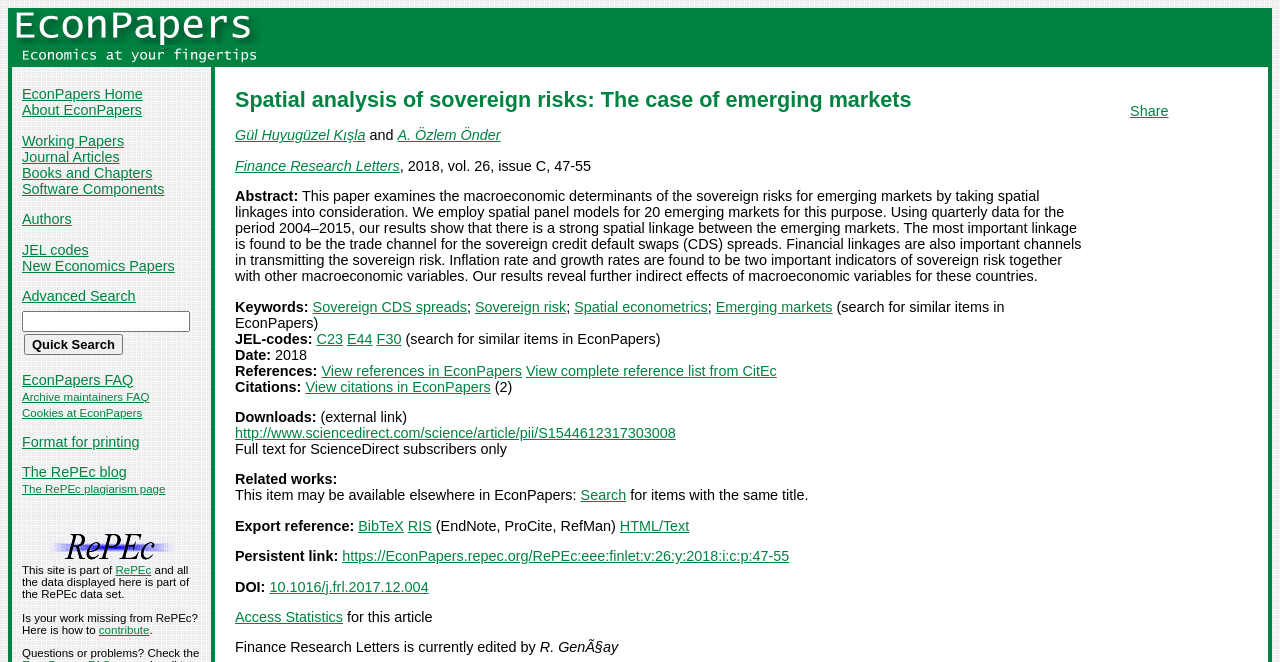Please specify the bounding box coordinates for the clickable region that will help you carry out the instruction: "Share".

[0.883, 0.156, 0.913, 0.18]